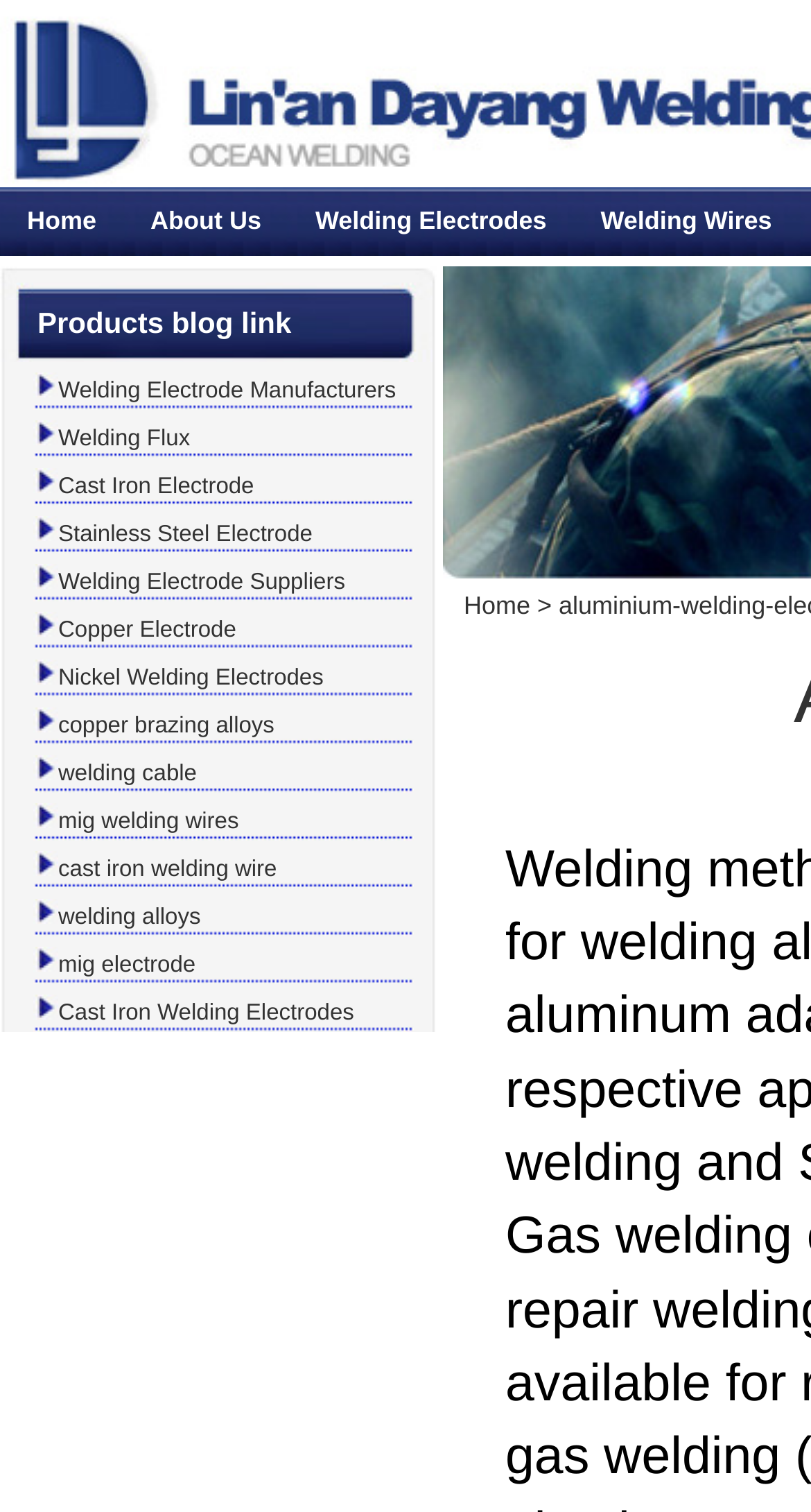Please answer the following question using a single word or phrase: What is the first product listed on the webpage?

Welding Electrode Manufacturers